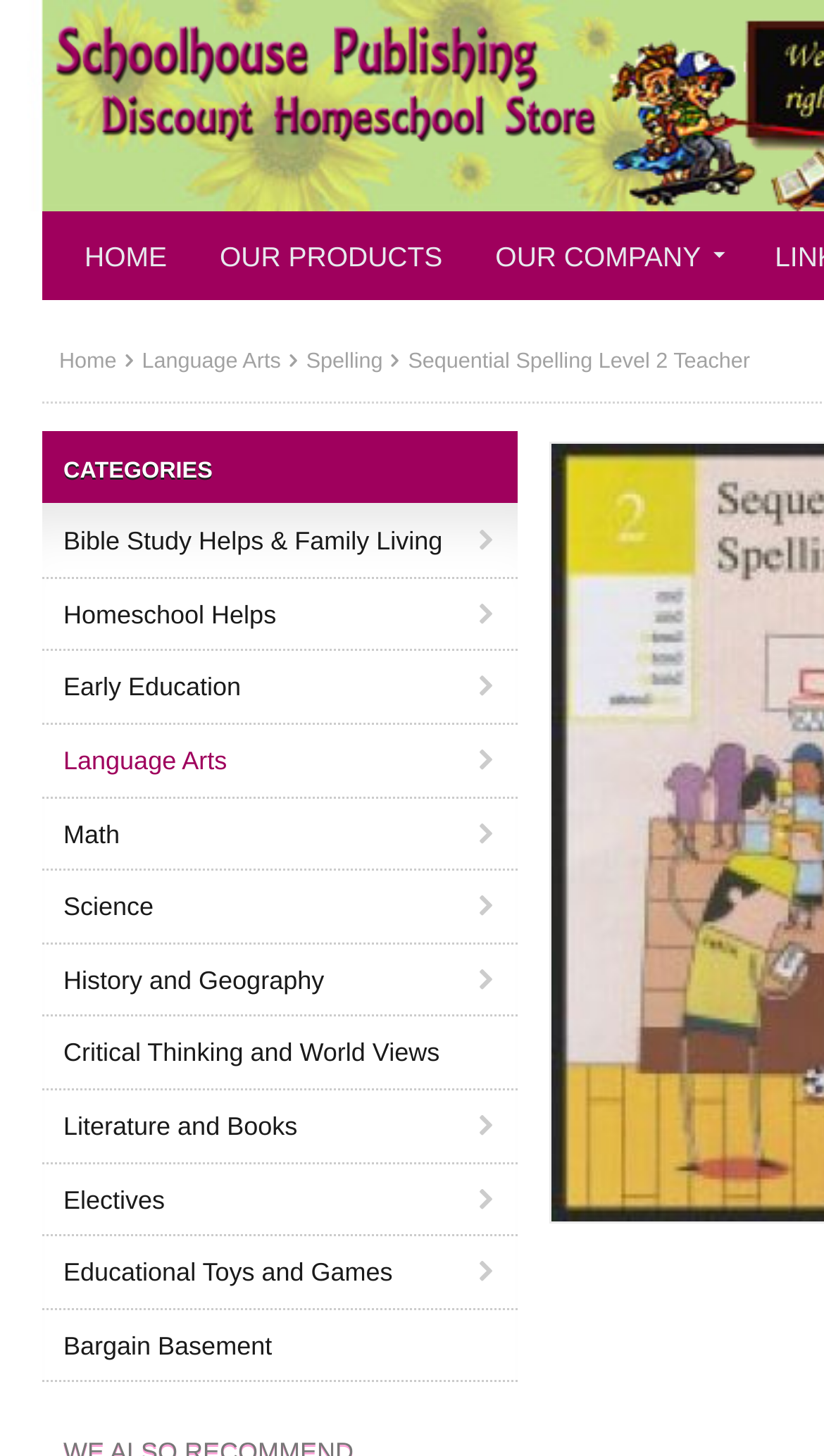Identify the bounding box coordinates for the UI element described as: "Critical Thinking and World Views". The coordinates should be provided as four floats between 0 and 1: [left, top, right, bottom].

[0.051, 0.699, 0.628, 0.747]